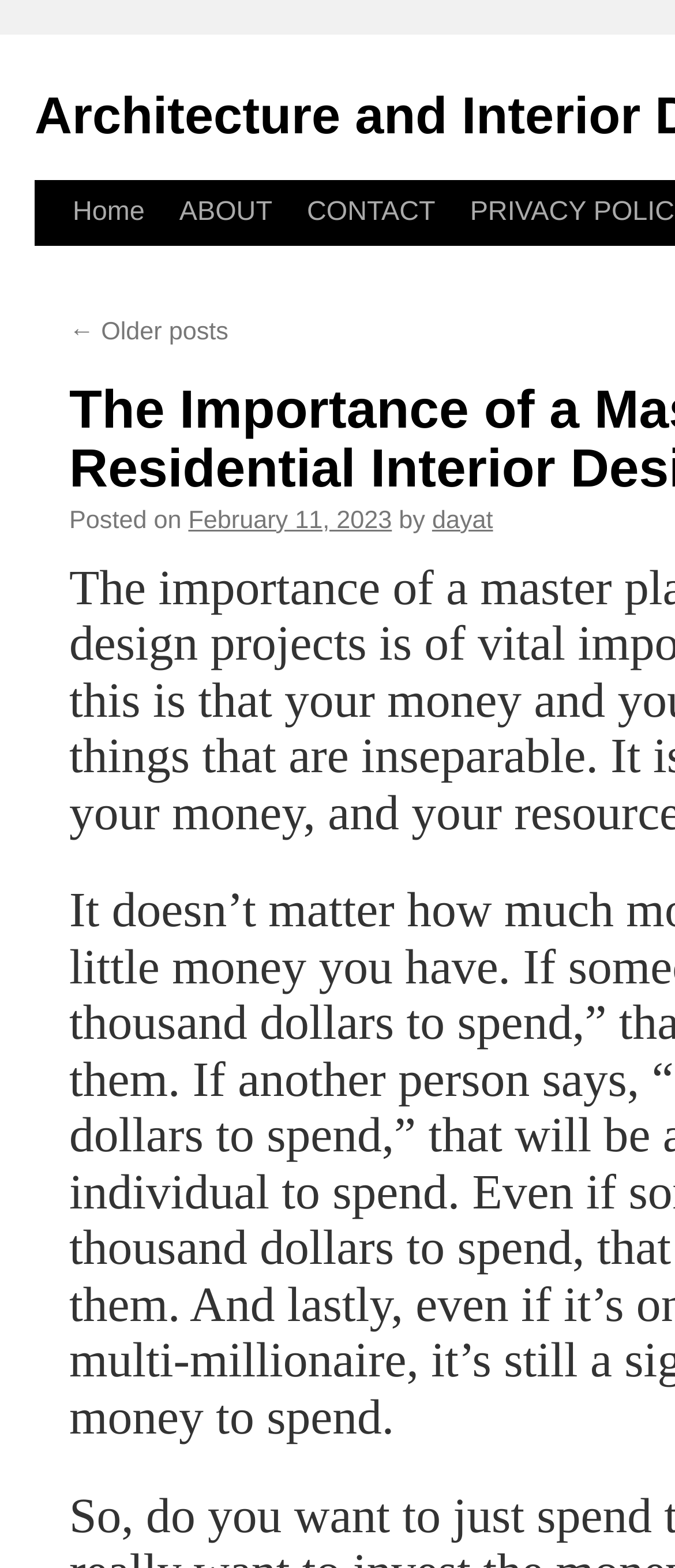Determine the bounding box for the described HTML element: "← Older posts". Ensure the coordinates are four float numbers between 0 and 1 in the format [left, top, right, bottom].

[0.103, 0.245, 0.338, 0.263]